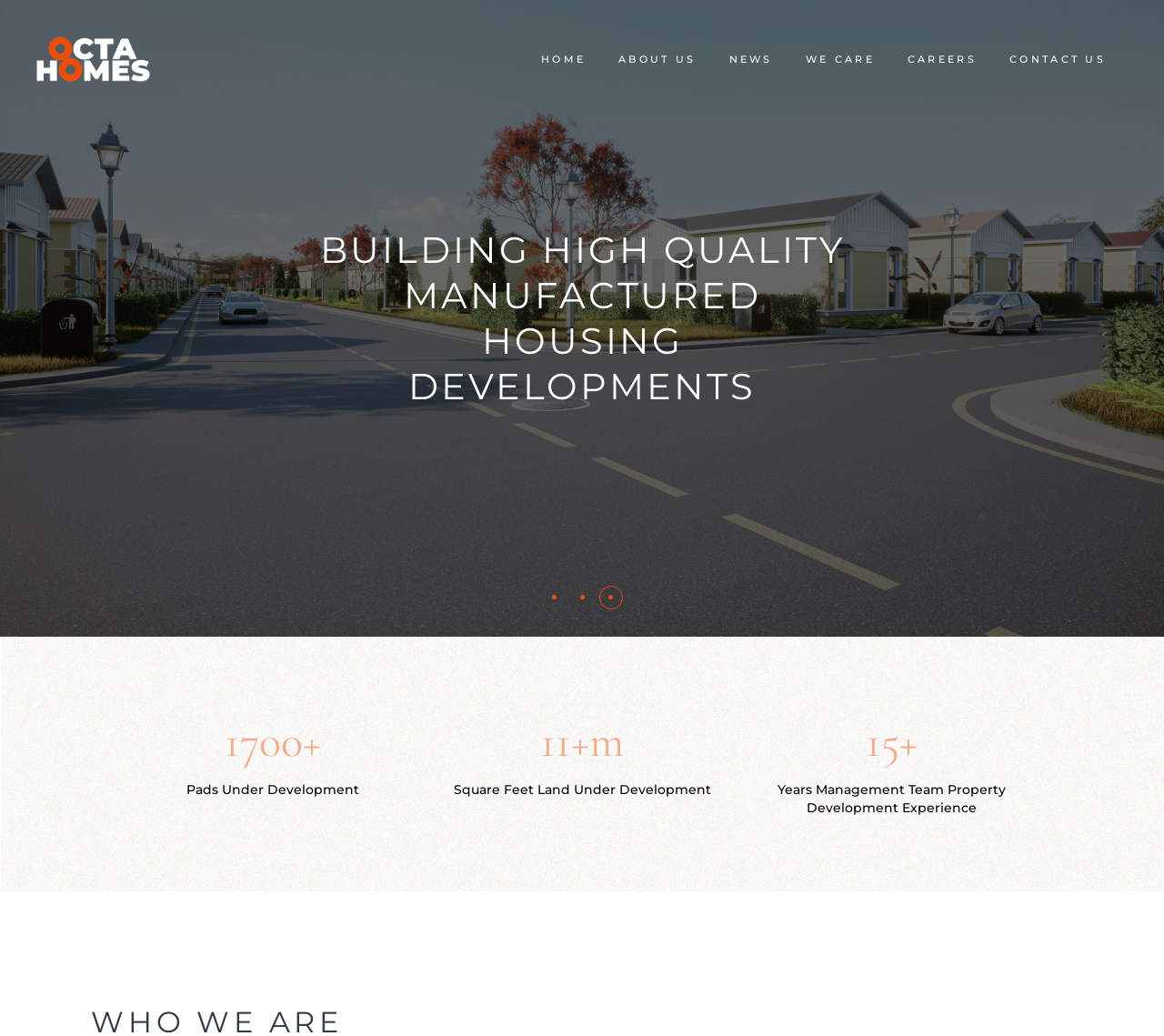Summarize the webpage comprehensively, mentioning all visible components.

The webpage is about Octa Homes, a company focused on developing sustainable manufactured housing ecosystems. At the top left corner, there is a logo consisting of three images: a main logo, a dark logo, and a light logo. 

To the right of the logo, there is a top menu navigation bar with six links: HOME, ABOUT US, NEWS, WE CARE, CAREERS, and CONTACT US. These links are evenly spaced and span across the top of the page.

Below the navigation bar, there is a large background image that takes up most of the page. On top of this image, there are three small buttons to navigate through slides, positioned near the center of the page.

Above the buttons, there are three sections of text and numbers. The first section displays the number "1" and the text "Pads Under Development". The second section shows a "+" symbol and the text "Square Feet Land Under Development". The third section displays the number "1" again and the text "Years Management Team Property Development Experience". These sections are arranged horizontally, with the first section on the left and the third section on the right.

At the bottom of the page, there is a heading with the email address "INFO@OCTA.HOMES" positioned near the center.